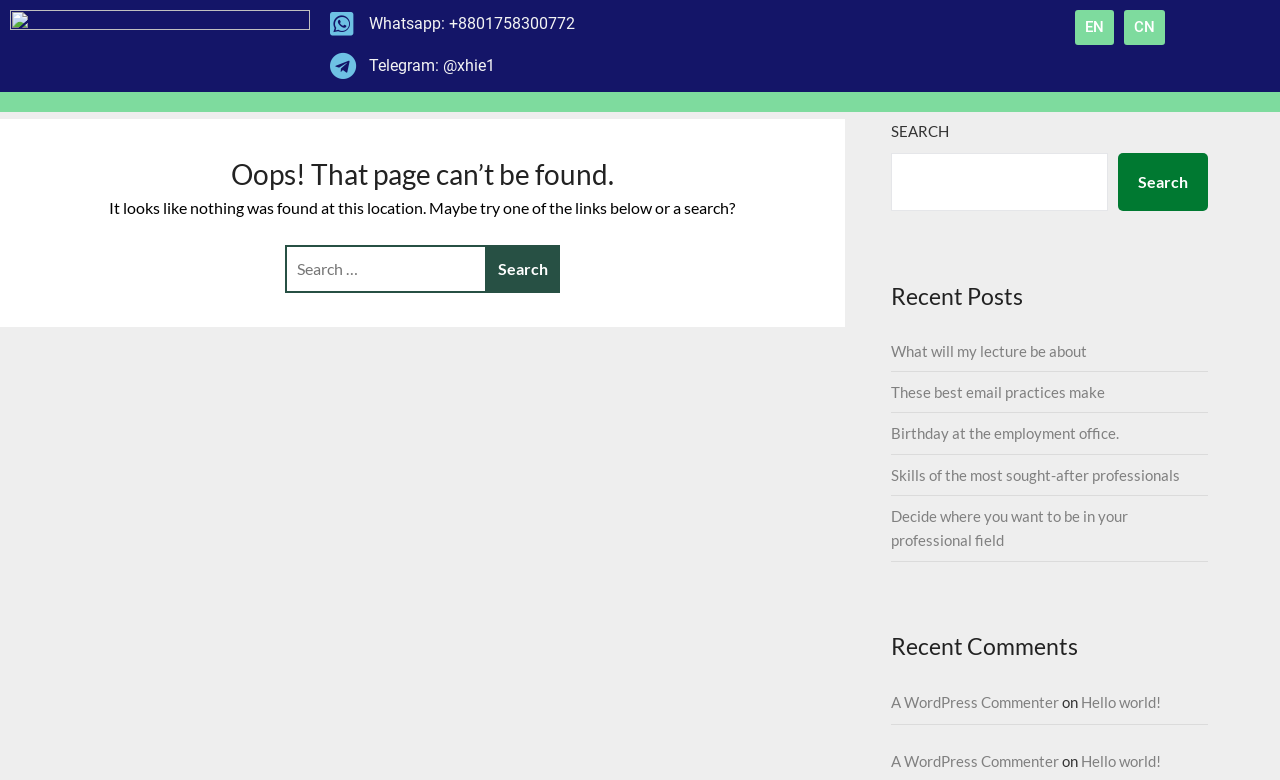Please analyze the image and provide a thorough answer to the question:
What is the contact information?

I looked at the top left corner of the webpage and found the contact information, which includes a Whatsapp number and a Telegram handle.